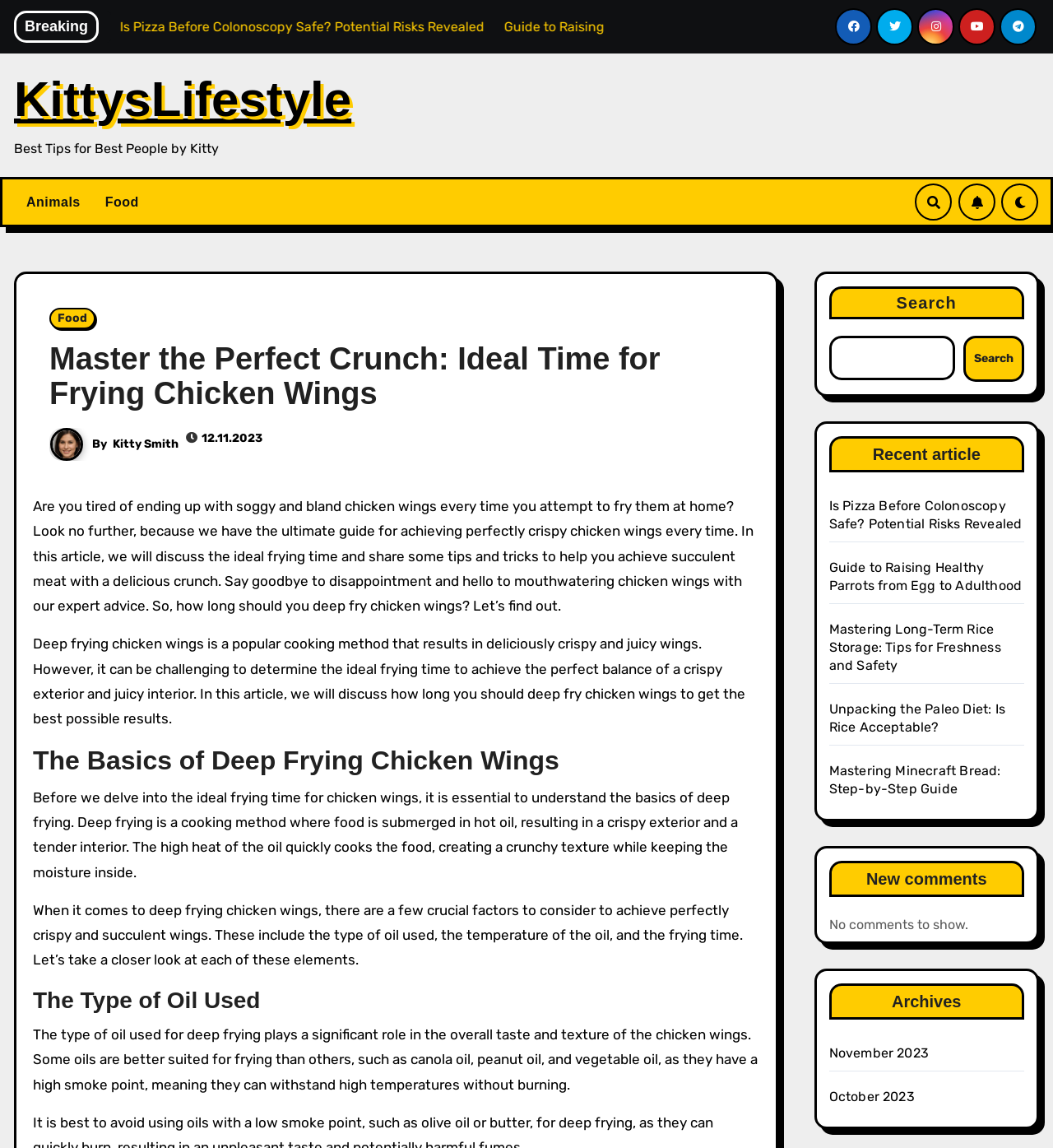What is the topic of the article?
Kindly offer a detailed explanation using the data available in the image.

The topic of the article can be determined by reading the title and the introductory paragraphs. The title mentions 'Ideal Time for Frying Chicken Wings' and the introductory paragraphs discuss the challenges of deep frying chicken wings and the importance of achieving the perfect balance of crispy exterior and juicy interior.